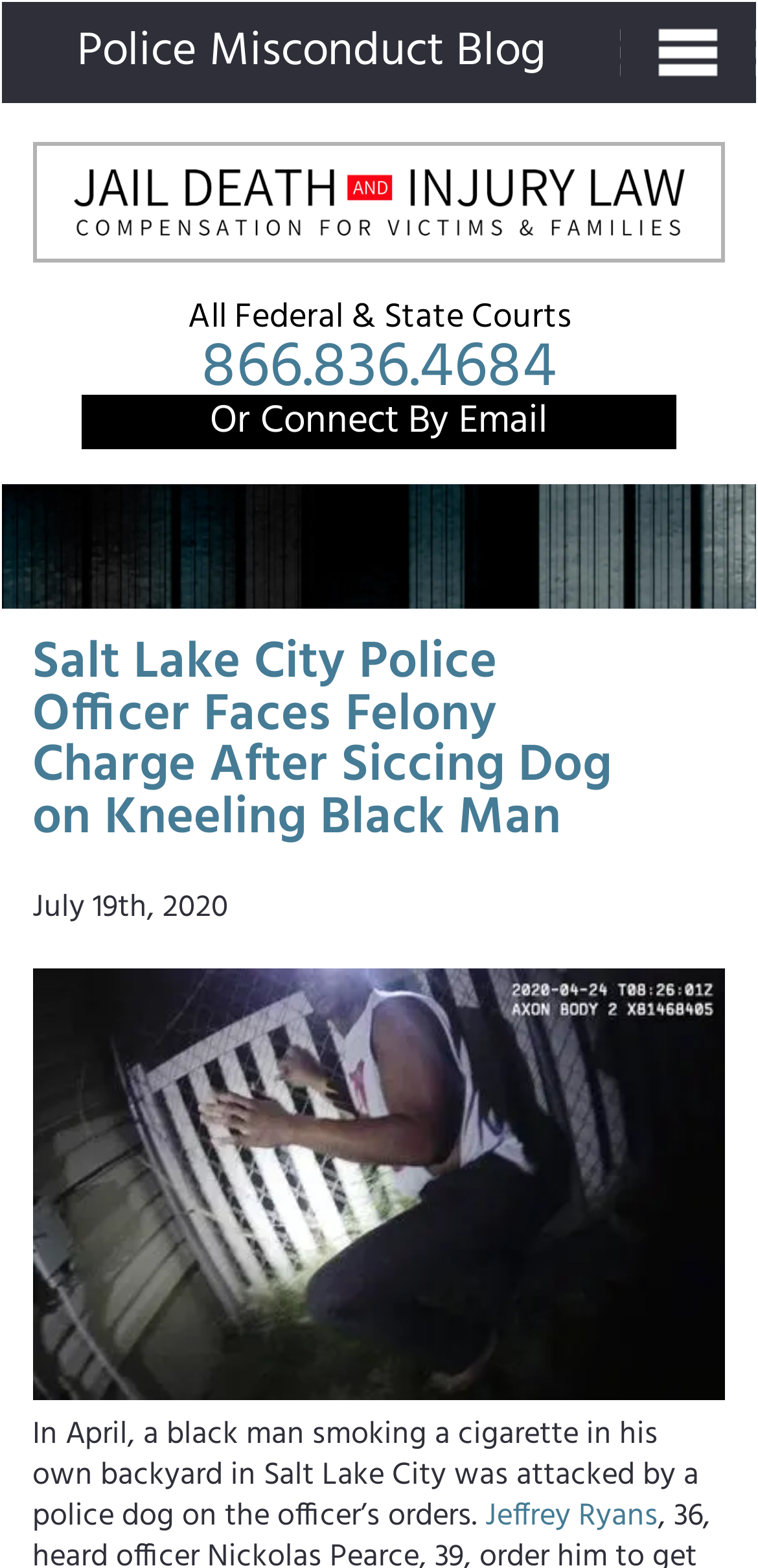Please predict the bounding box coordinates (top-left x, top-left y, bottom-right x, bottom-right y) for the UI element in the screenshot that fits the description: 866.836.4684

[0.265, 0.203, 0.735, 0.268]